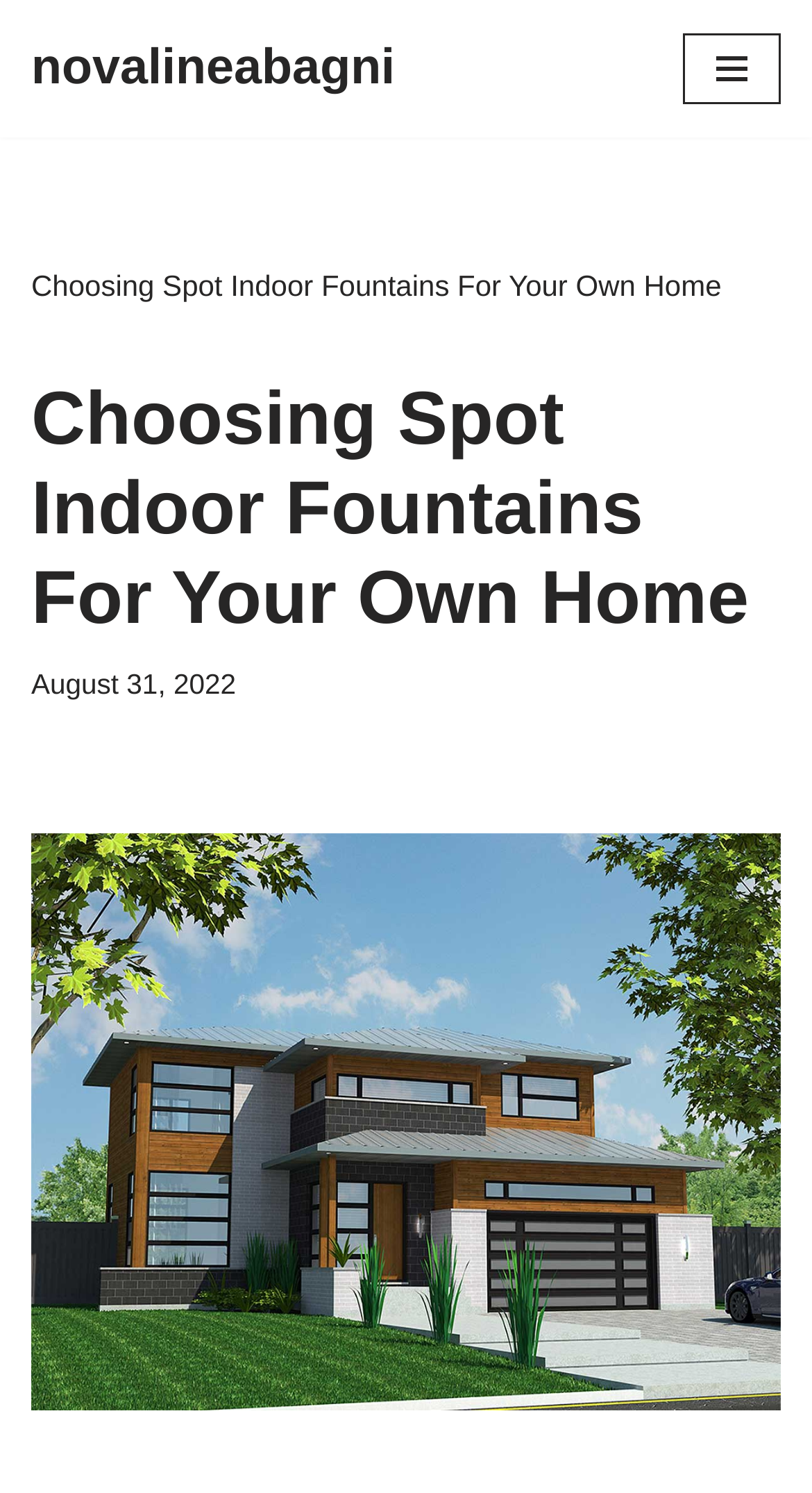Please specify the bounding box coordinates in the format (top-left x, top-left y, bottom-right x, bottom-right y), with all values as floating point numbers between 0 and 1. Identify the bounding box of the UI element described by: Navigation Menu

[0.841, 0.023, 0.962, 0.07]